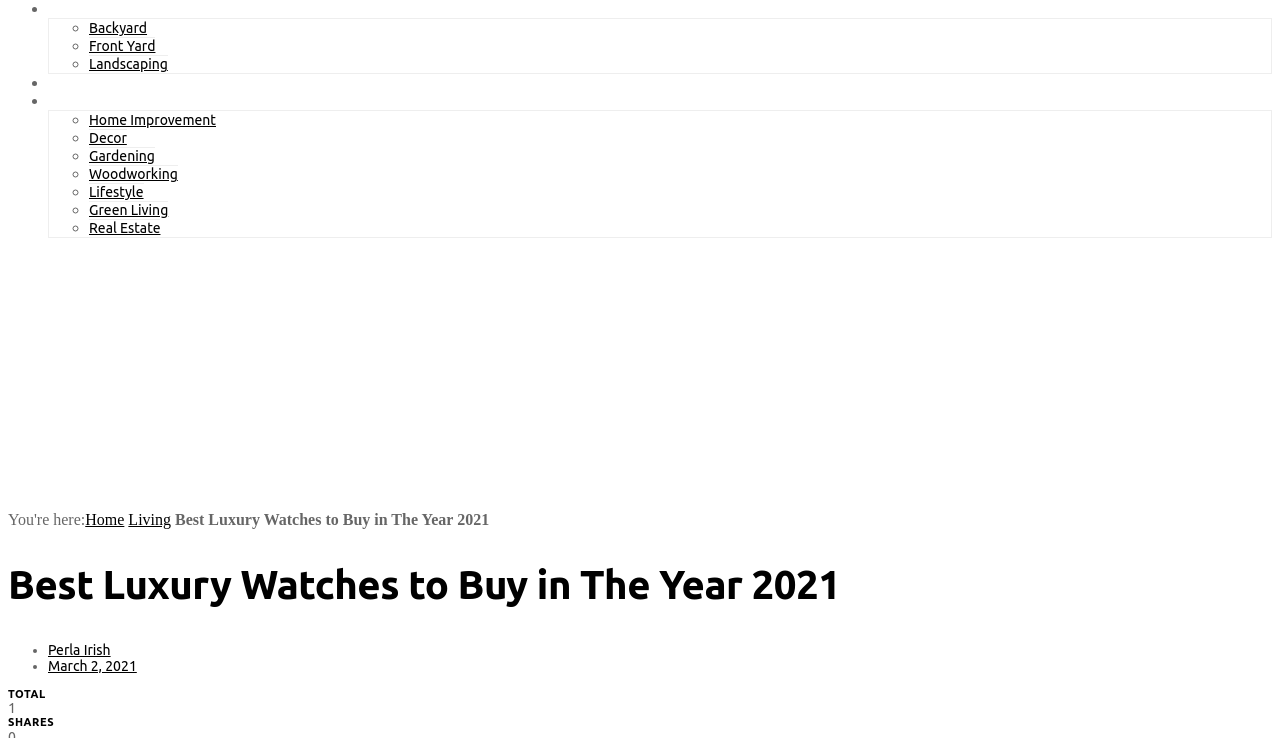Based on the description "Share0", find the bounding box of the specified UI element.

[0.006, 0.233, 0.043, 0.256]